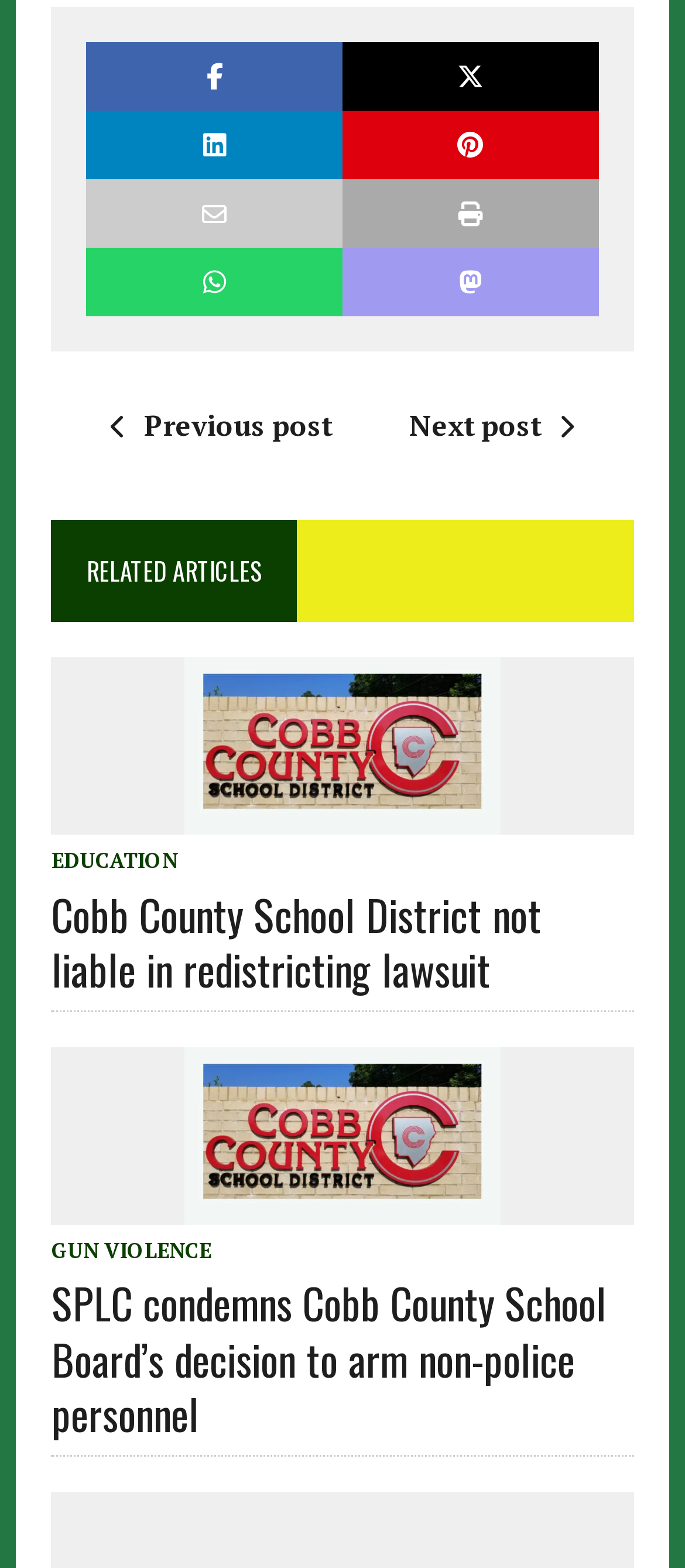Using the element description: "title="Share On Mastodon"", determine the bounding box coordinates. The coordinates should be in the format [left, top, right, bottom], with values between 0 and 1.

[0.5, 0.158, 0.874, 0.202]